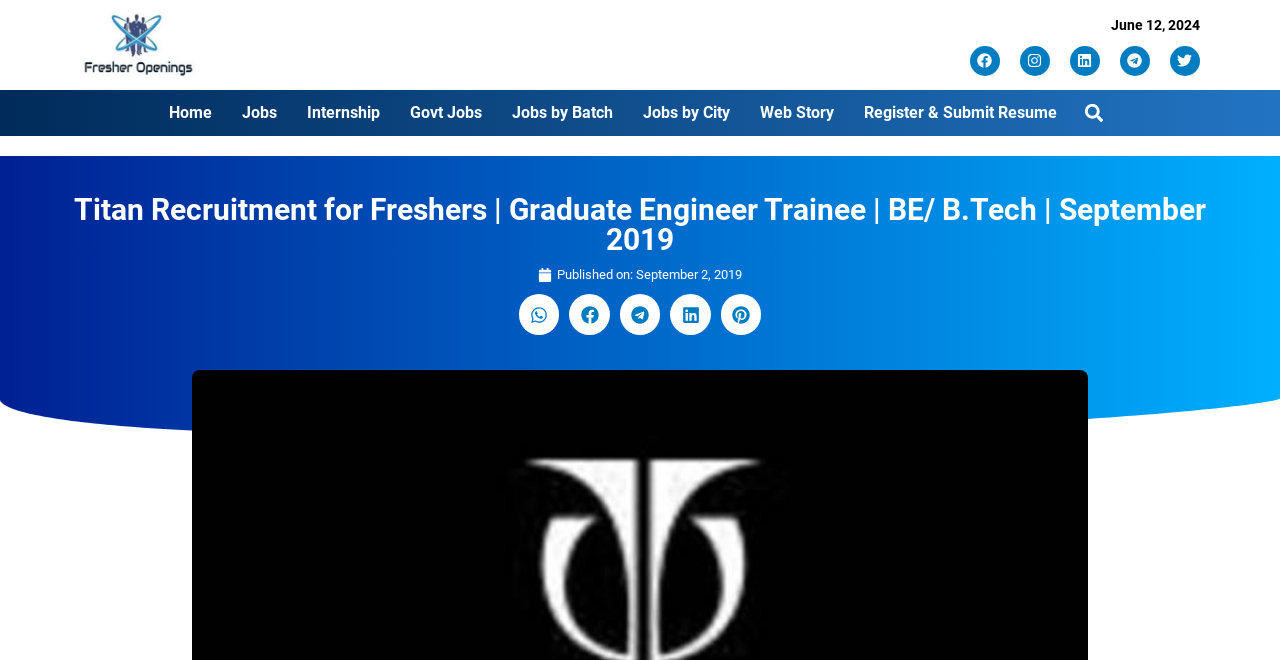What is the publication date of the article?
Look at the screenshot and provide an in-depth answer.

I found the publication date 'September 2, 2019' below the main heading of the webpage, which indicates when the article was published.